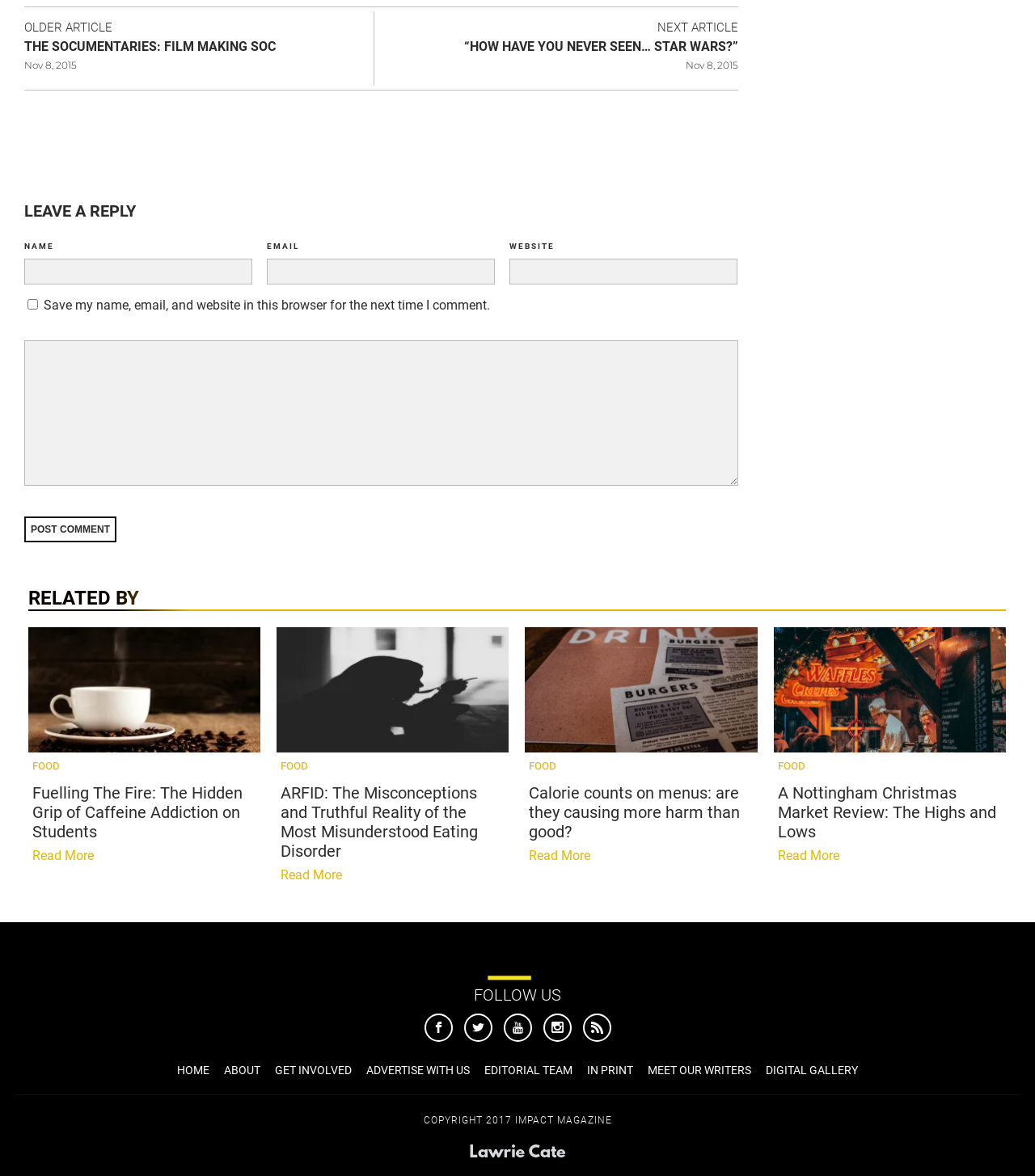Pinpoint the bounding box coordinates of the clickable element to carry out the following instruction: "Read more about 'Fuelling The Fire: The Hidden Grip of Caffeine Addiction on Students'."

[0.031, 0.721, 0.091, 0.734]